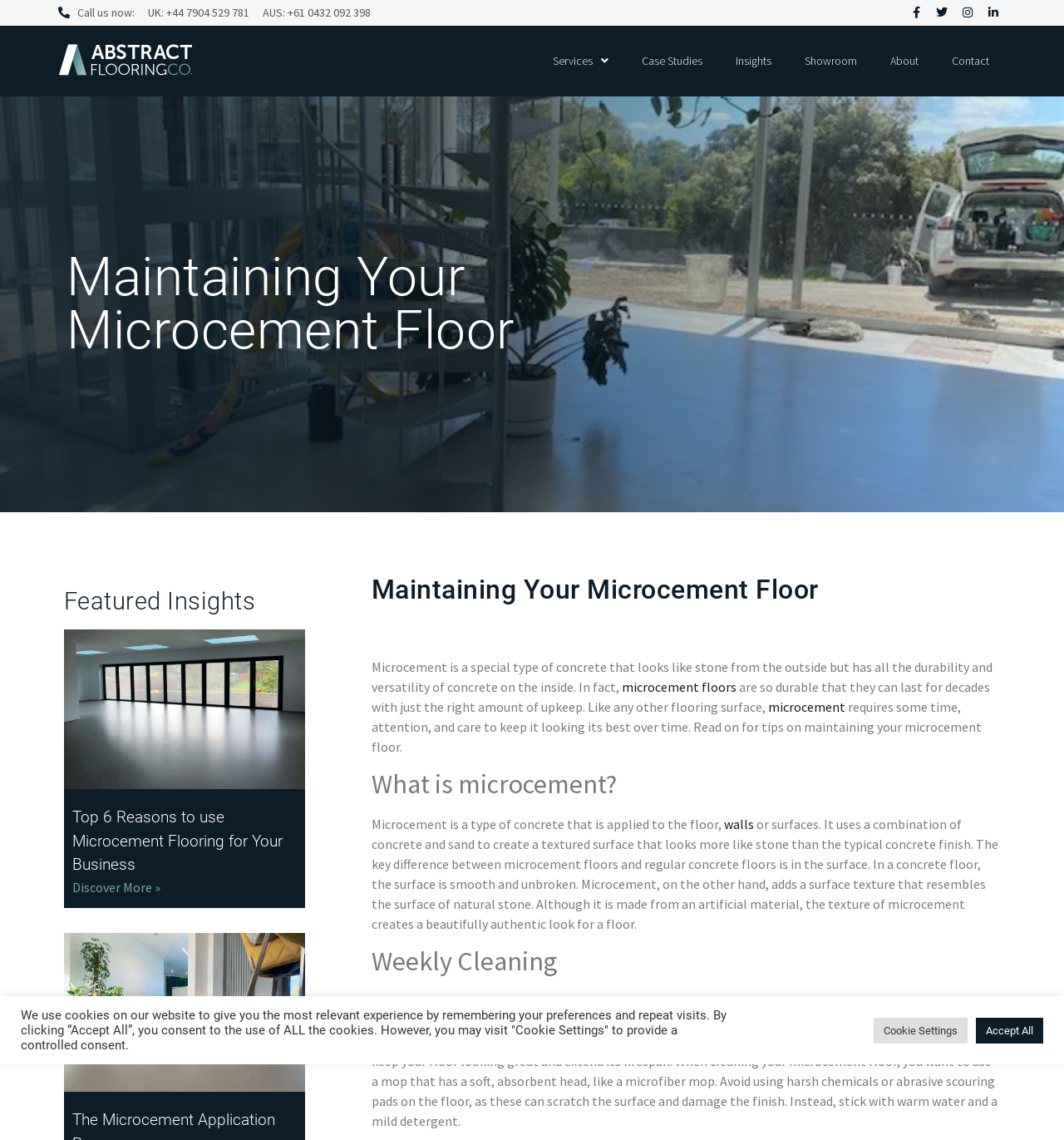Calculate the bounding box coordinates for the UI element based on the following description: "Discover More »". Ensure the coordinates are four float numbers between 0 and 1, i.e., [left, top, right, bottom].

[0.068, 0.771, 0.151, 0.786]